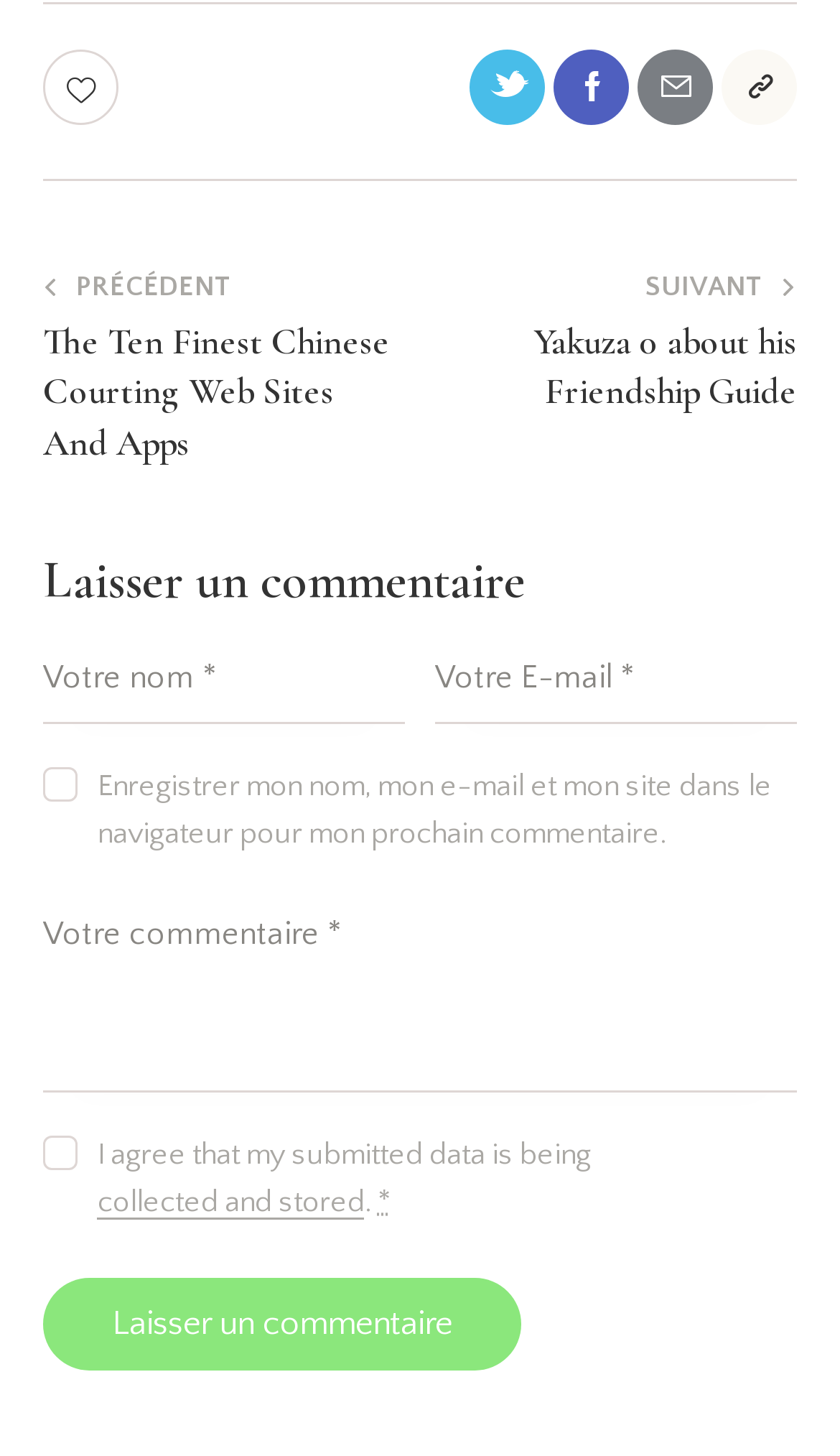Determine the bounding box coordinates of the element's region needed to click to follow the instruction: "Check the save my information checkbox". Provide these coordinates as four float numbers between 0 and 1, formatted as [left, top, right, bottom].

[0.051, 0.524, 0.085, 0.543]